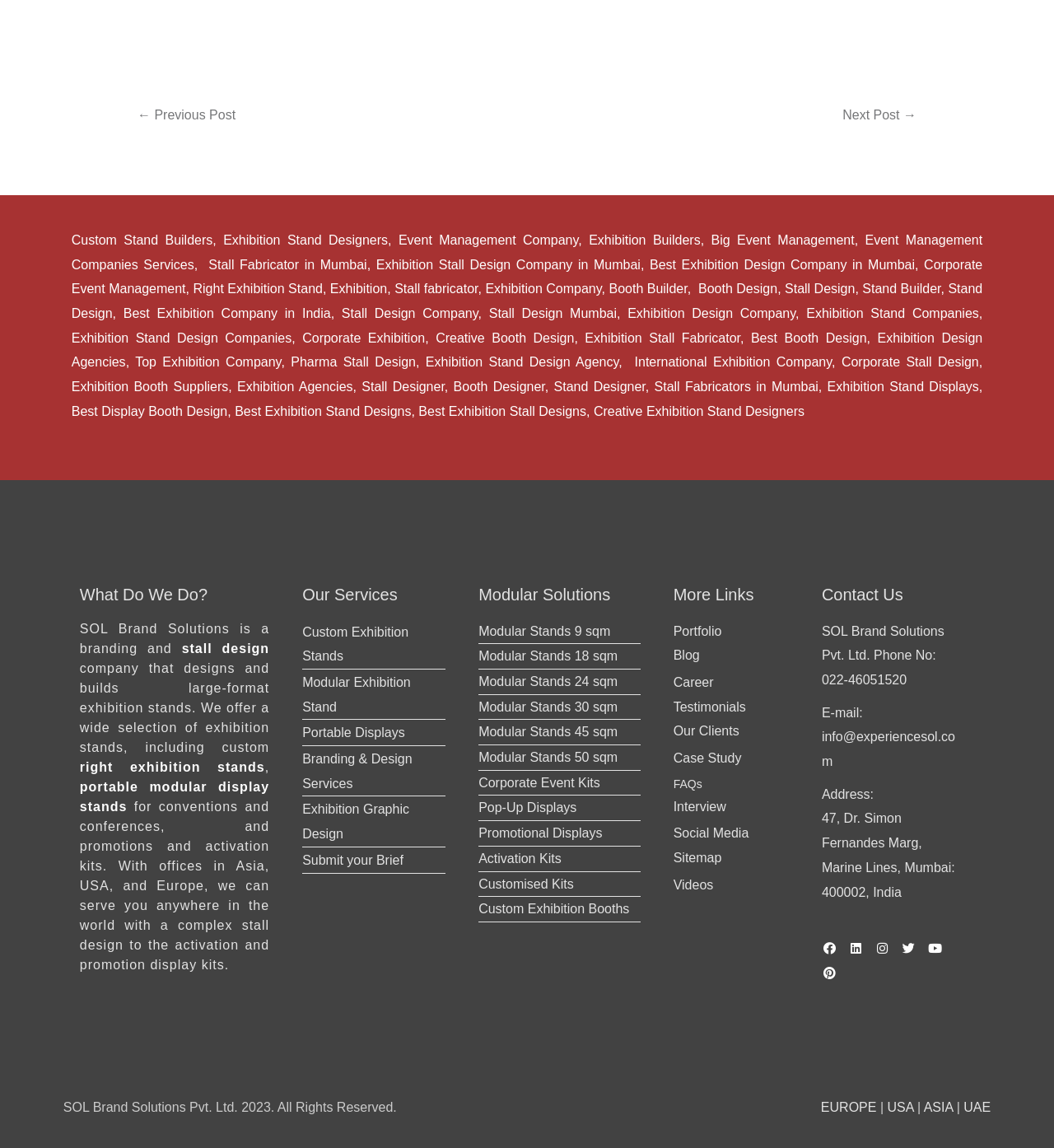Please indicate the bounding box coordinates for the clickable area to complete the following task: "Explore 'Stall Fabricator in Mumbai'". The coordinates should be specified as four float numbers between 0 and 1, i.e., [left, top, right, bottom].

[0.198, 0.224, 0.348, 0.236]